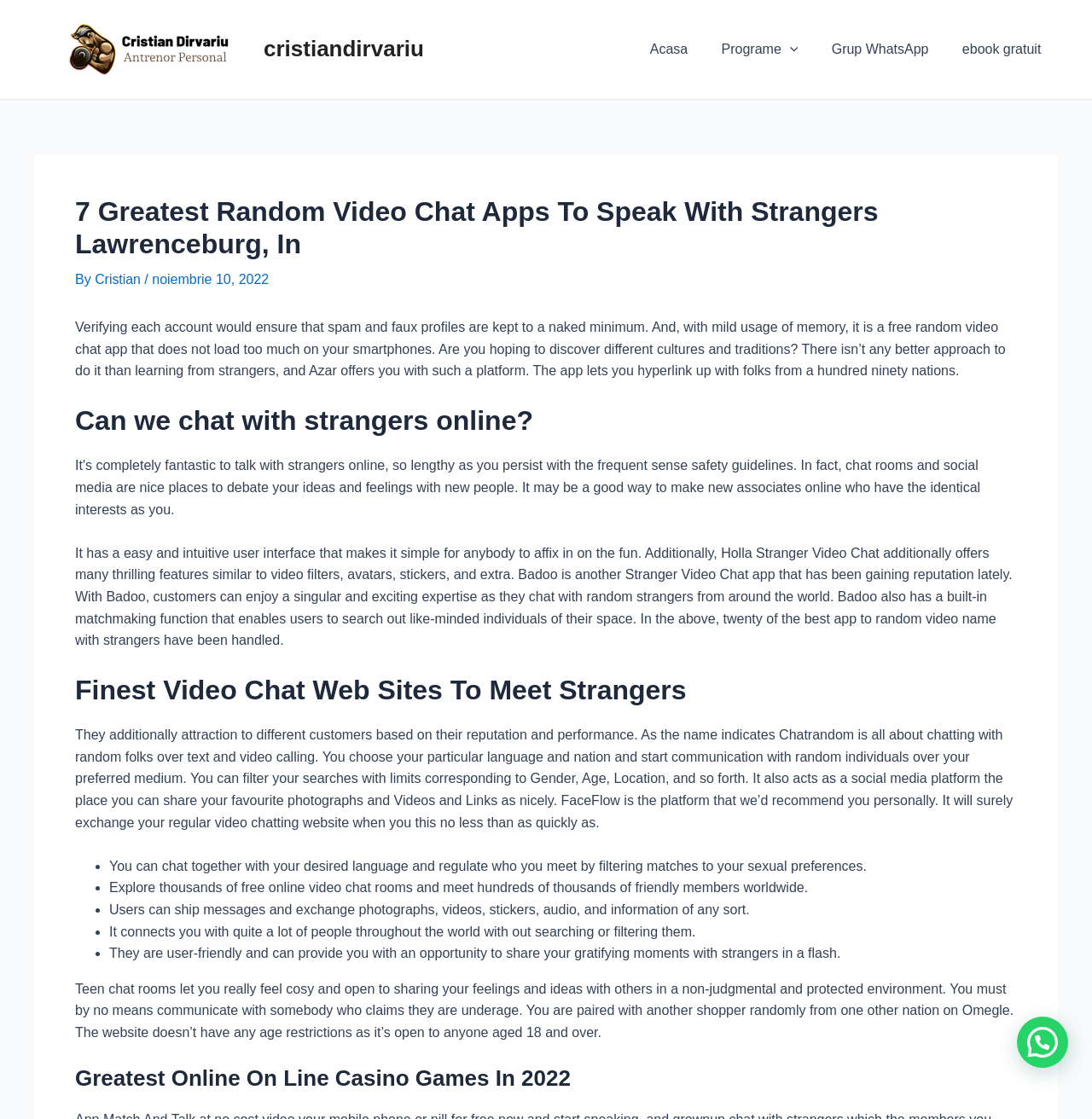Provide the bounding box coordinates of the HTML element this sentence describes: "Programe".

[0.662, 0.014, 0.758, 0.075]